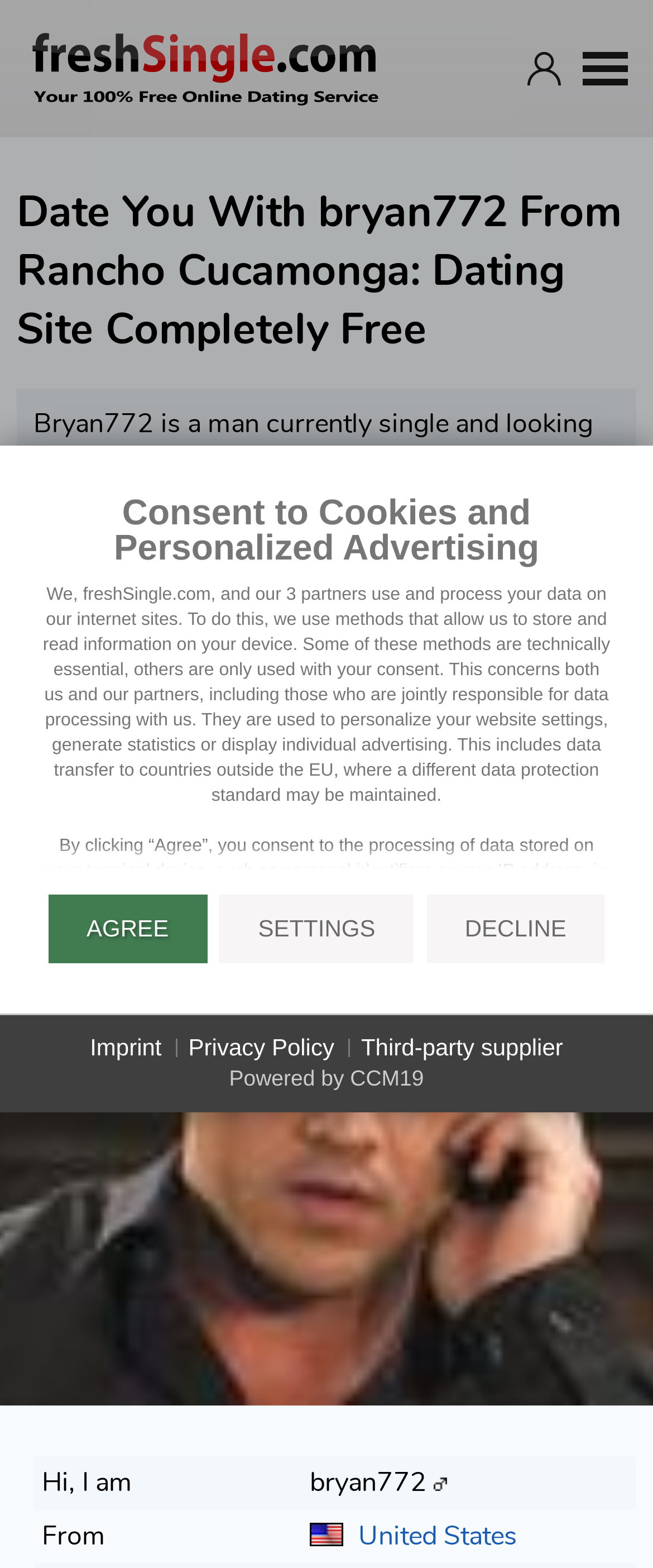From the element description Settings, predict the bounding box coordinates of the UI element. The coordinates must be specified in the format (top-left x, top-left y, bottom-right x, bottom-right y) and should be within the 0 to 1 range.

[0.336, 0.57, 0.634, 0.614]